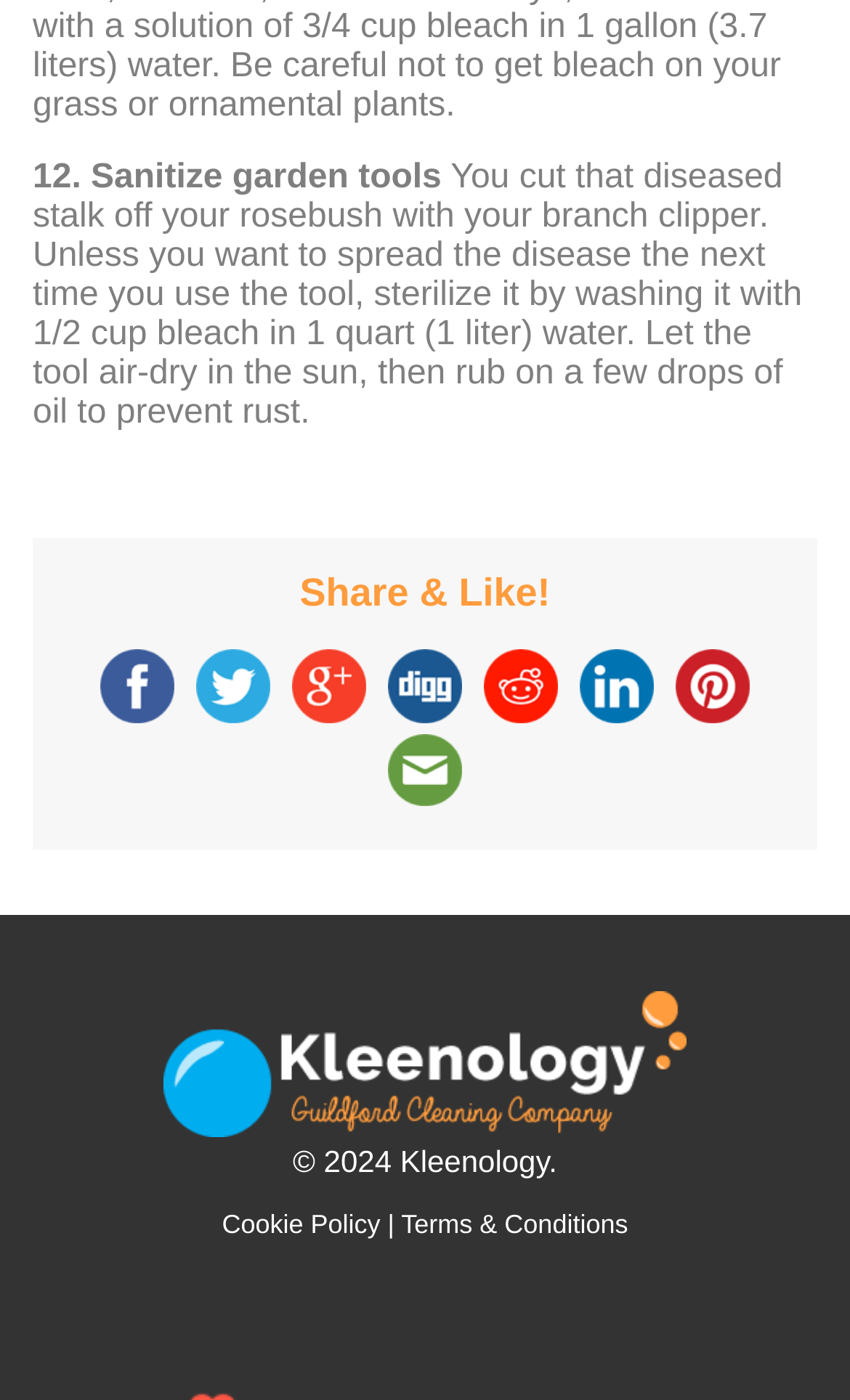Find the bounding box coordinates for the UI element that matches this description: "Cookie Policy".

[0.261, 0.864, 0.448, 0.886]